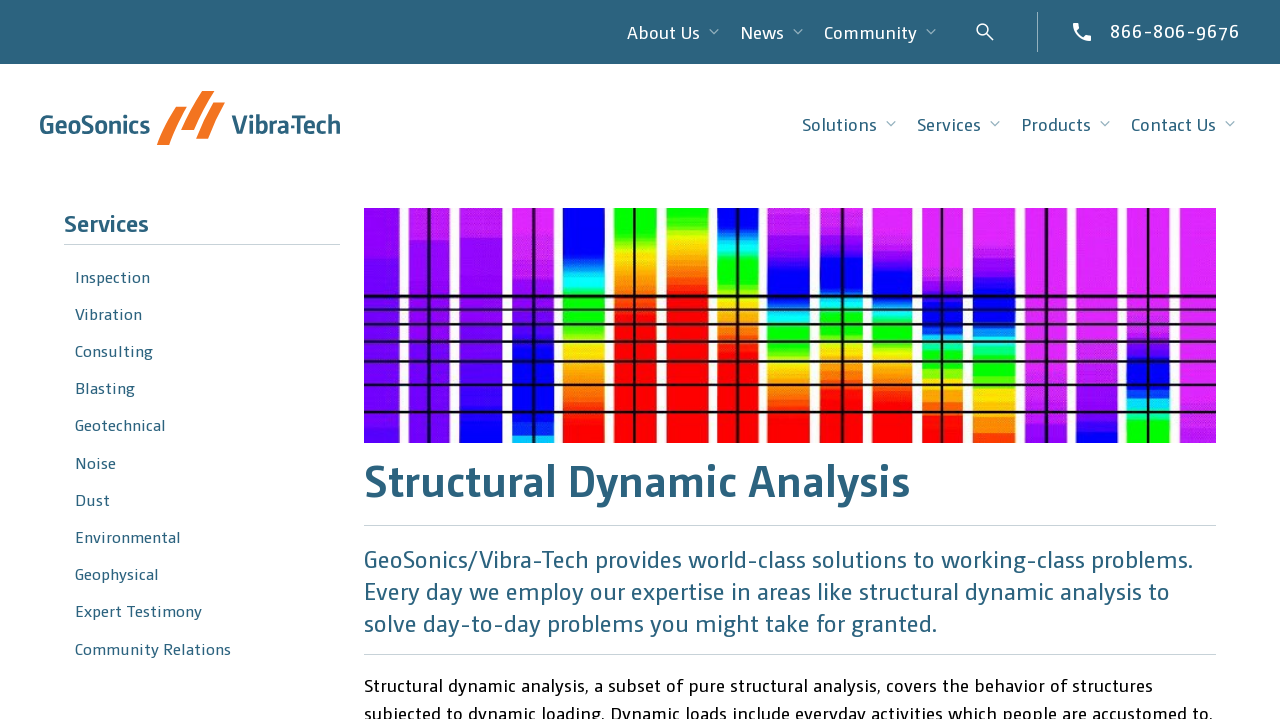What is the topic of the webpage?
Based on the image content, provide your answer in one word or a short phrase.

Structural Dynamic Analysis